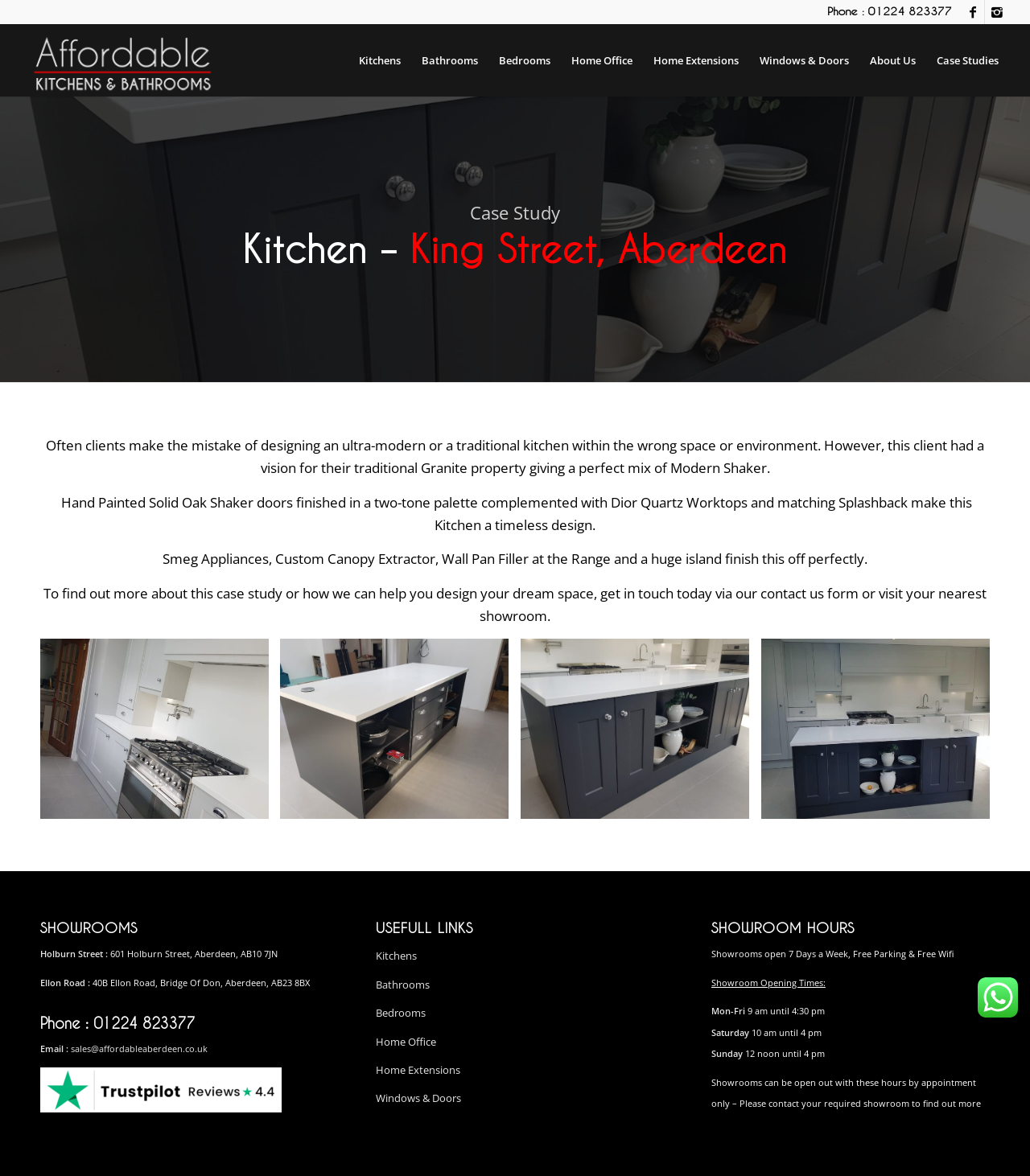Determine the bounding box coordinates for the clickable element to execute this instruction: "View Case Studies". Provide the coordinates as four float numbers between 0 and 1, i.e., [left, top, right, bottom].

[0.9, 0.021, 0.98, 0.082]